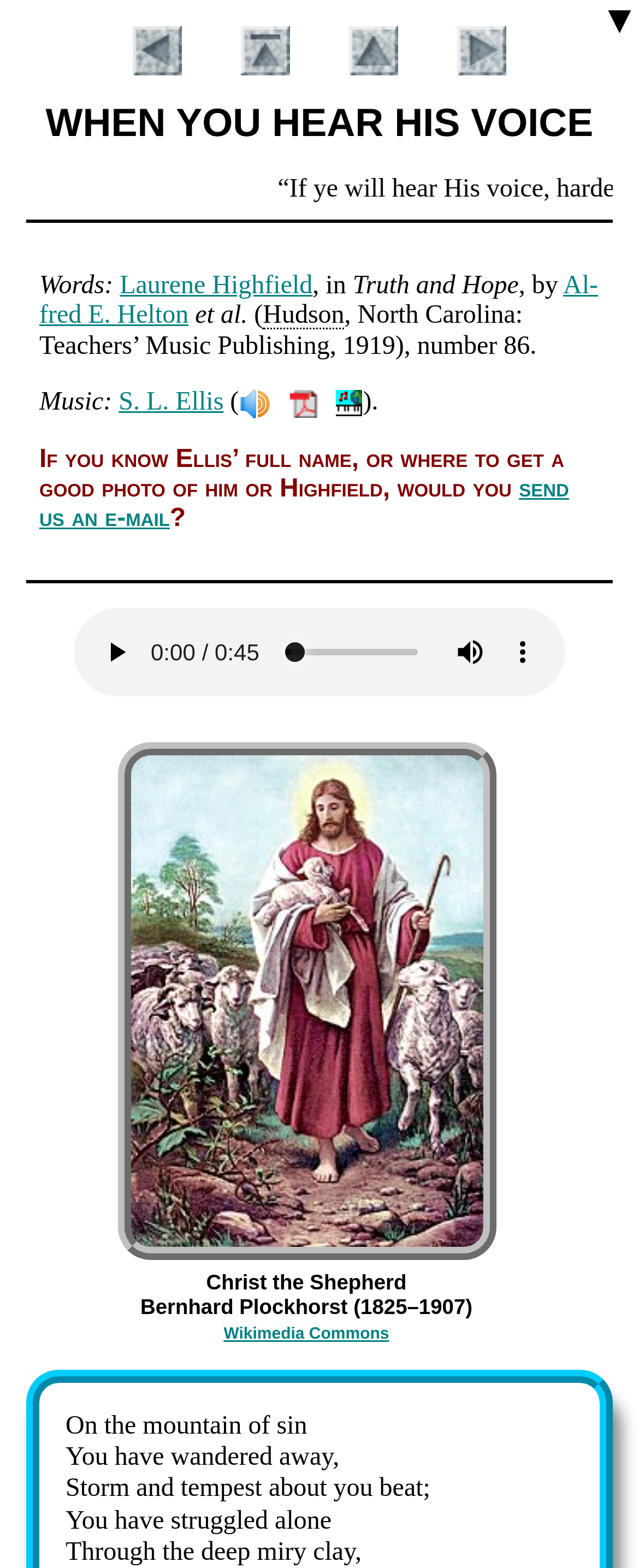Provide the bounding box coordinates of the section that needs to be clicked to accomplish the following instruction: "Listen to the music in OGG format."

[0.115, 0.388, 0.885, 0.444]